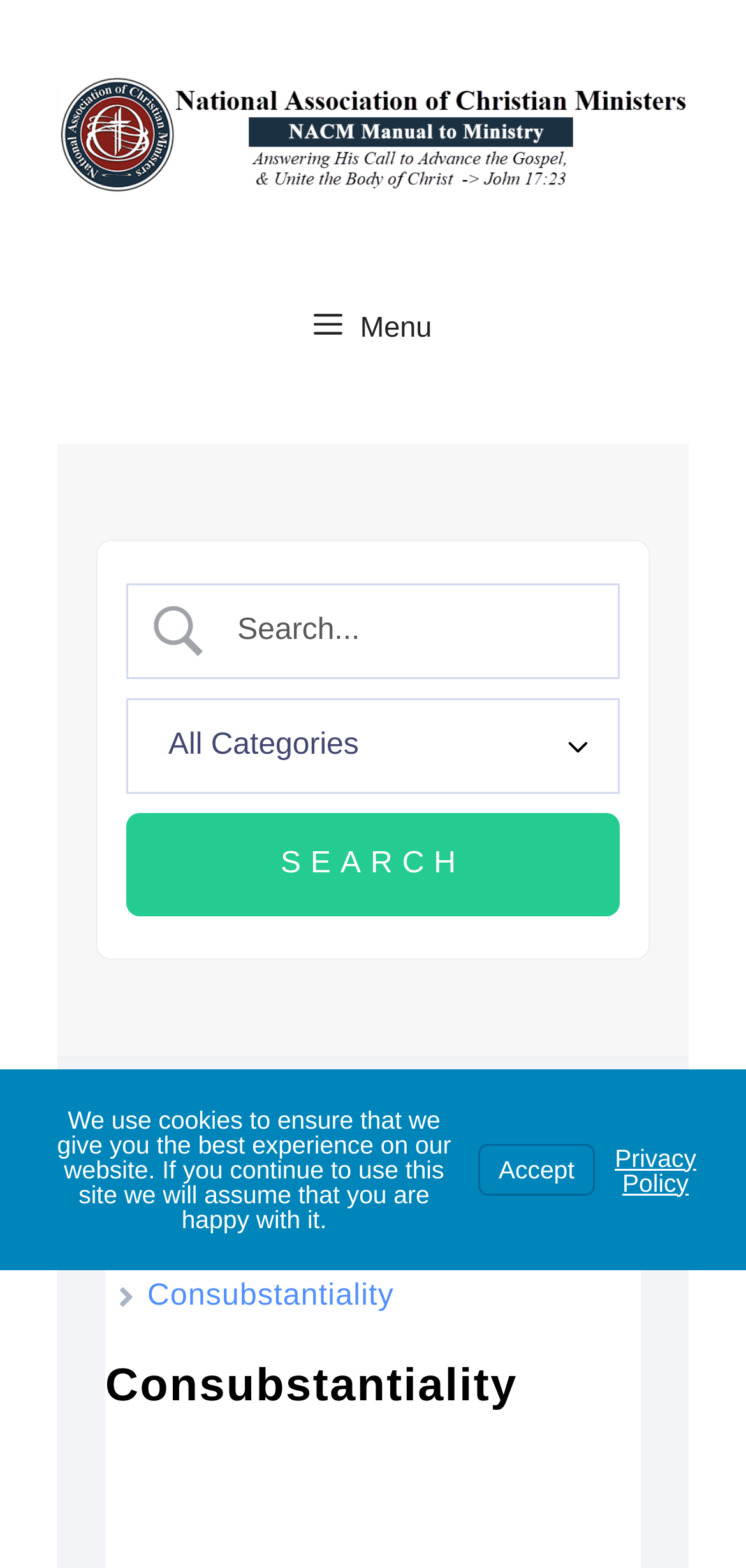Please find the bounding box coordinates of the element that you should click to achieve the following instruction: "Open Docs". The coordinates should be presented as four float numbers between 0 and 1: [left, top, right, bottom].

[0.313, 0.711, 0.412, 0.744]